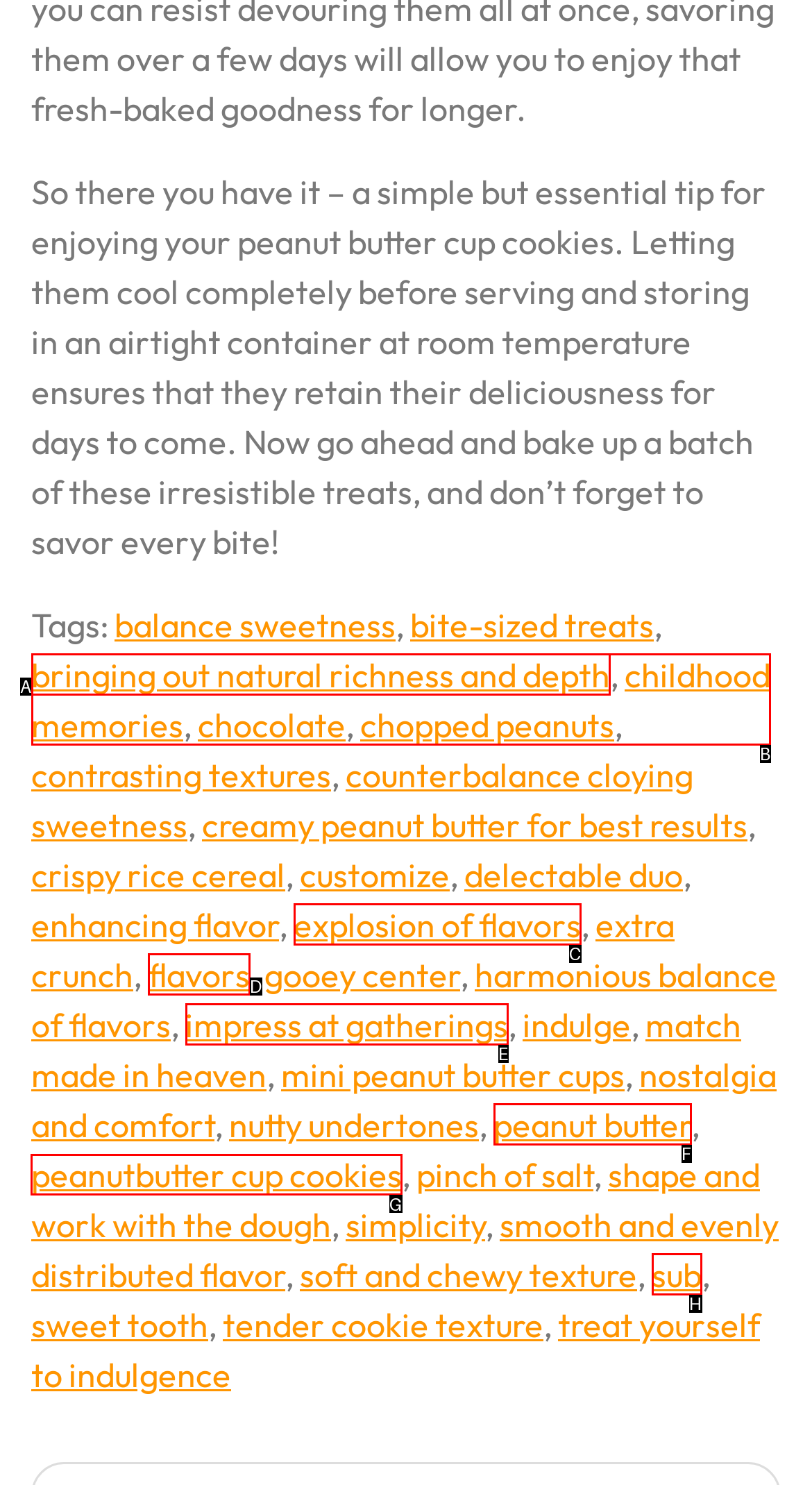Select the correct option from the given choices to perform this task: Read the 'peanut butter cup cookies' link. Provide the letter of that option.

G